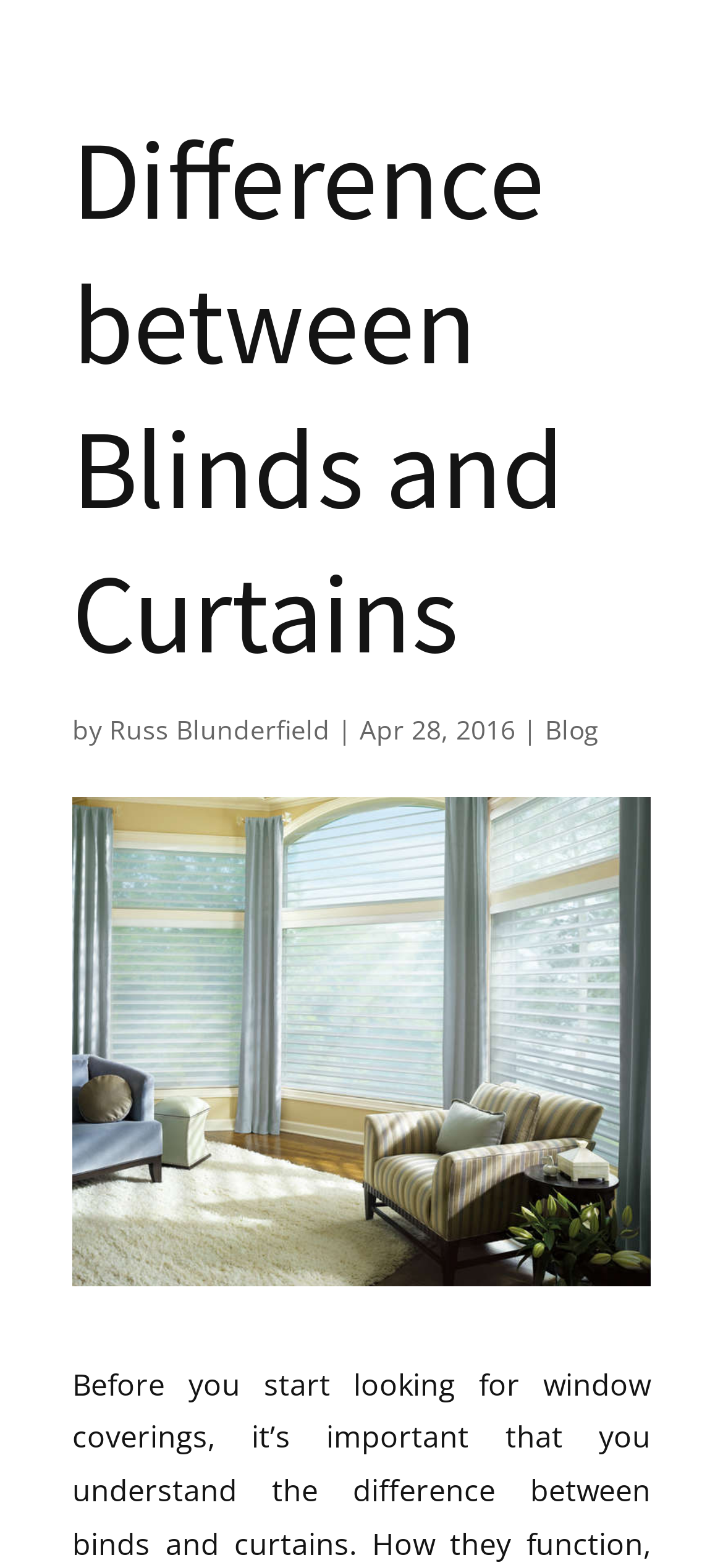Answer the question in a single word or phrase:
Who wrote the article?

Russ Blunderfield